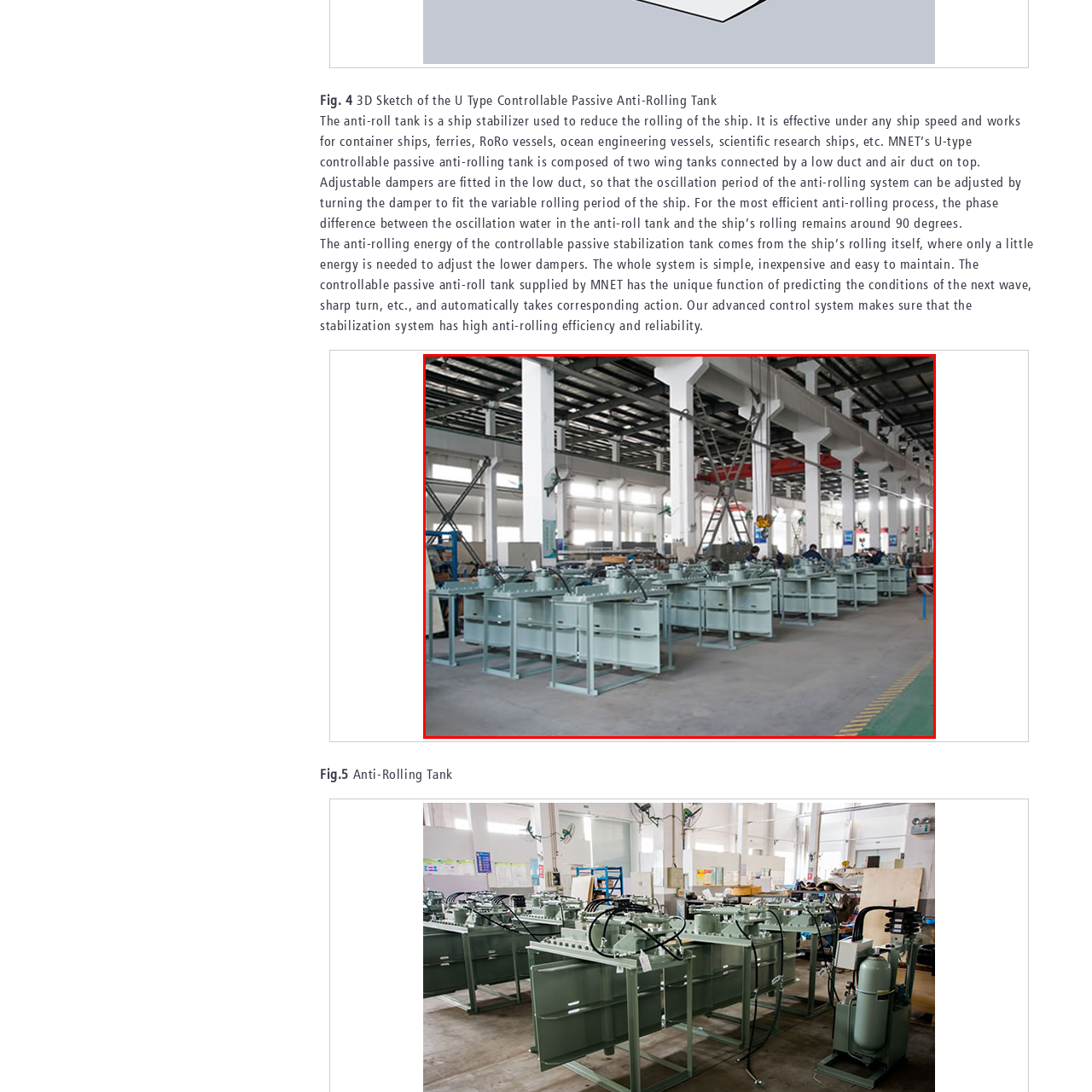What type of light is illuminating the workshop?
Please focus on the image surrounded by the red bounding box and provide a one-word or phrase answer based on the image.

Natural light